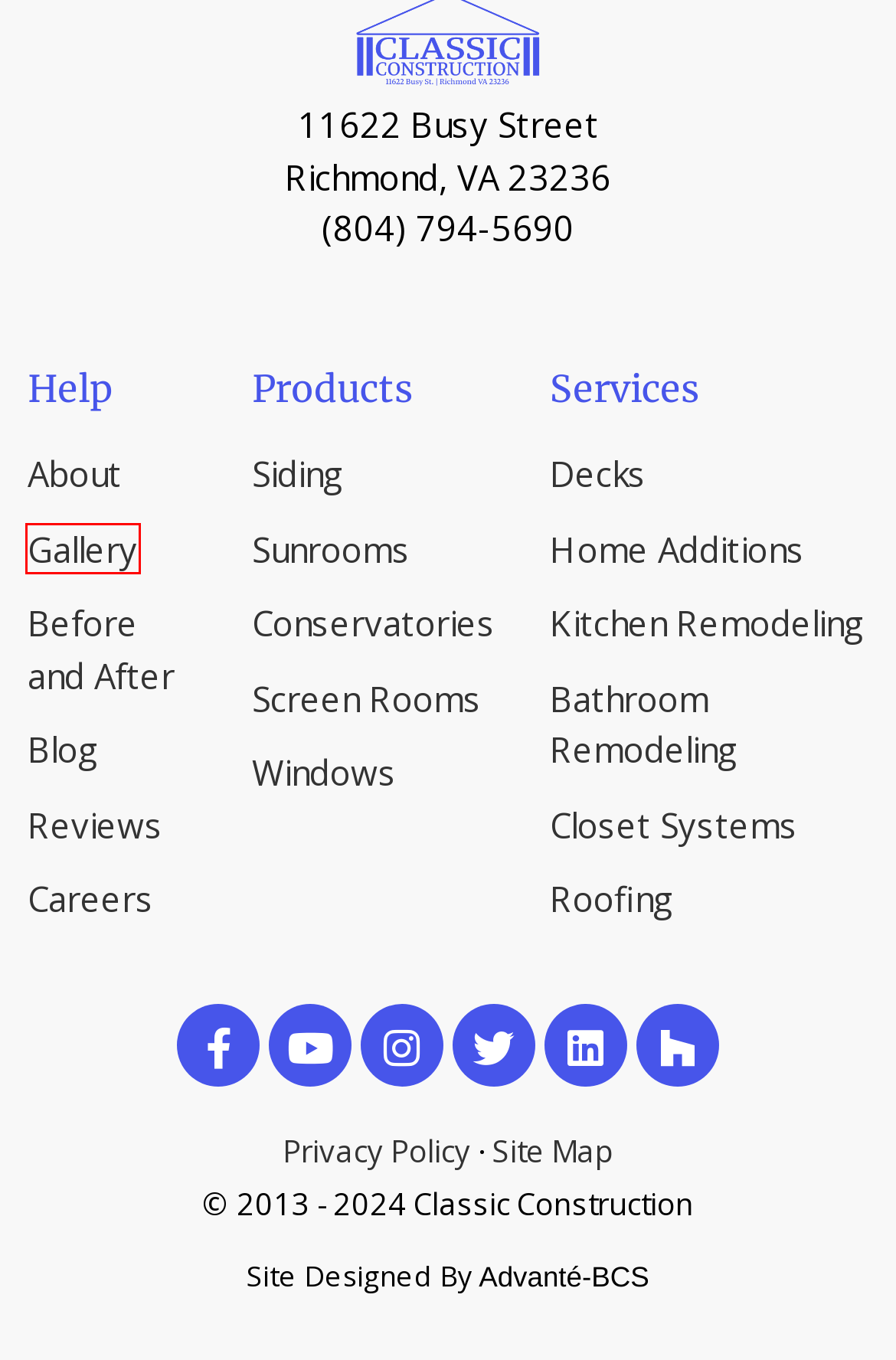Review the screenshot of a webpage containing a red bounding box around an element. Select the description that best matches the new webpage after clicking the highlighted element. The options are:
A. Blog | Classic Construction Home Remodelers
B. Privacy Policy | Classic Construction
C. Richmond Custom Closets | Closet System Design - Classic Construction Exteriors
D. Richmond Roofing Company | Roof Repair Contractors - Classic Construction Exteriors
E. Full-Service Digital Marketing Agency | Advanté-BCS
F. Home Remodeling Gallery | Siding, Sunroom, Window Renovation Photos
G. Before and After | Classic Construction
H. Sitemap | Classic Construction

F